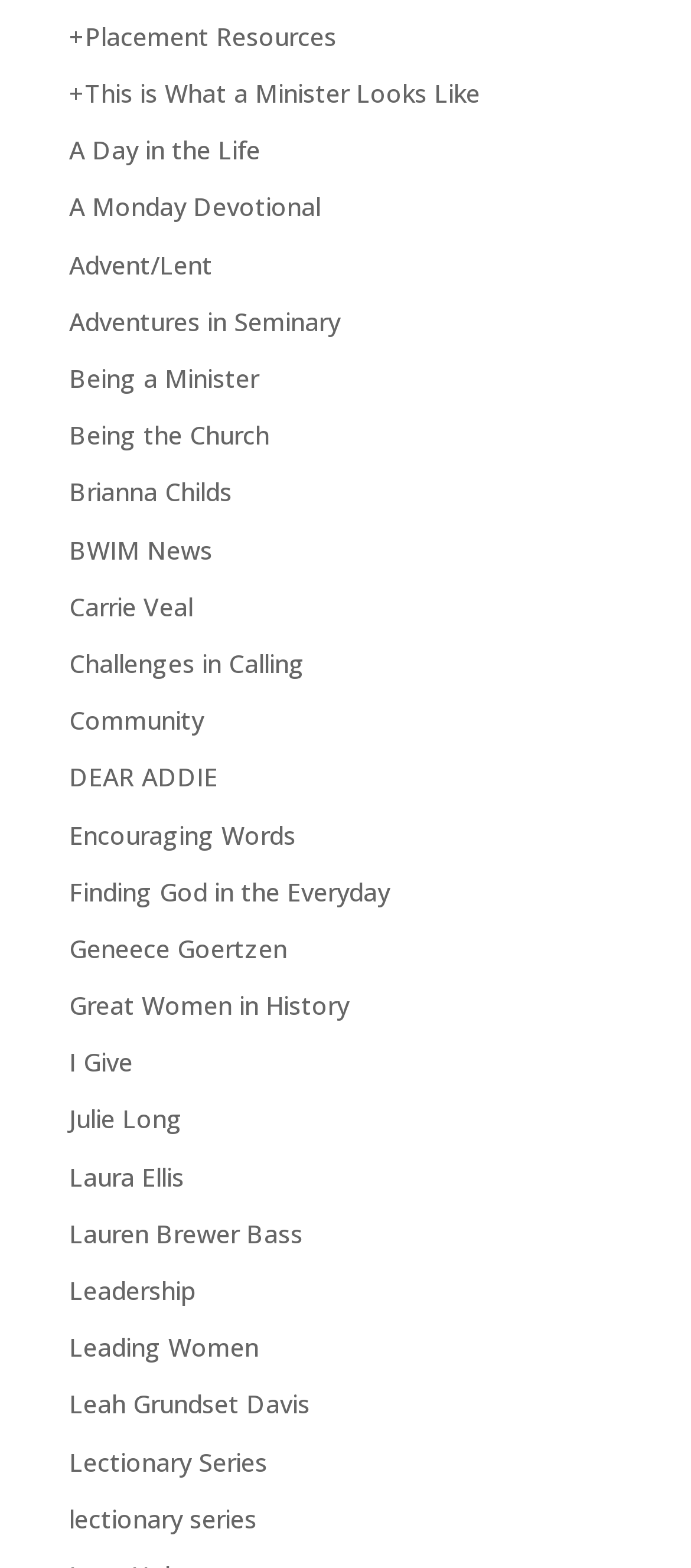Pinpoint the bounding box coordinates of the clickable element to carry out the following instruction: "View Placement Resources."

[0.1, 0.012, 0.487, 0.034]